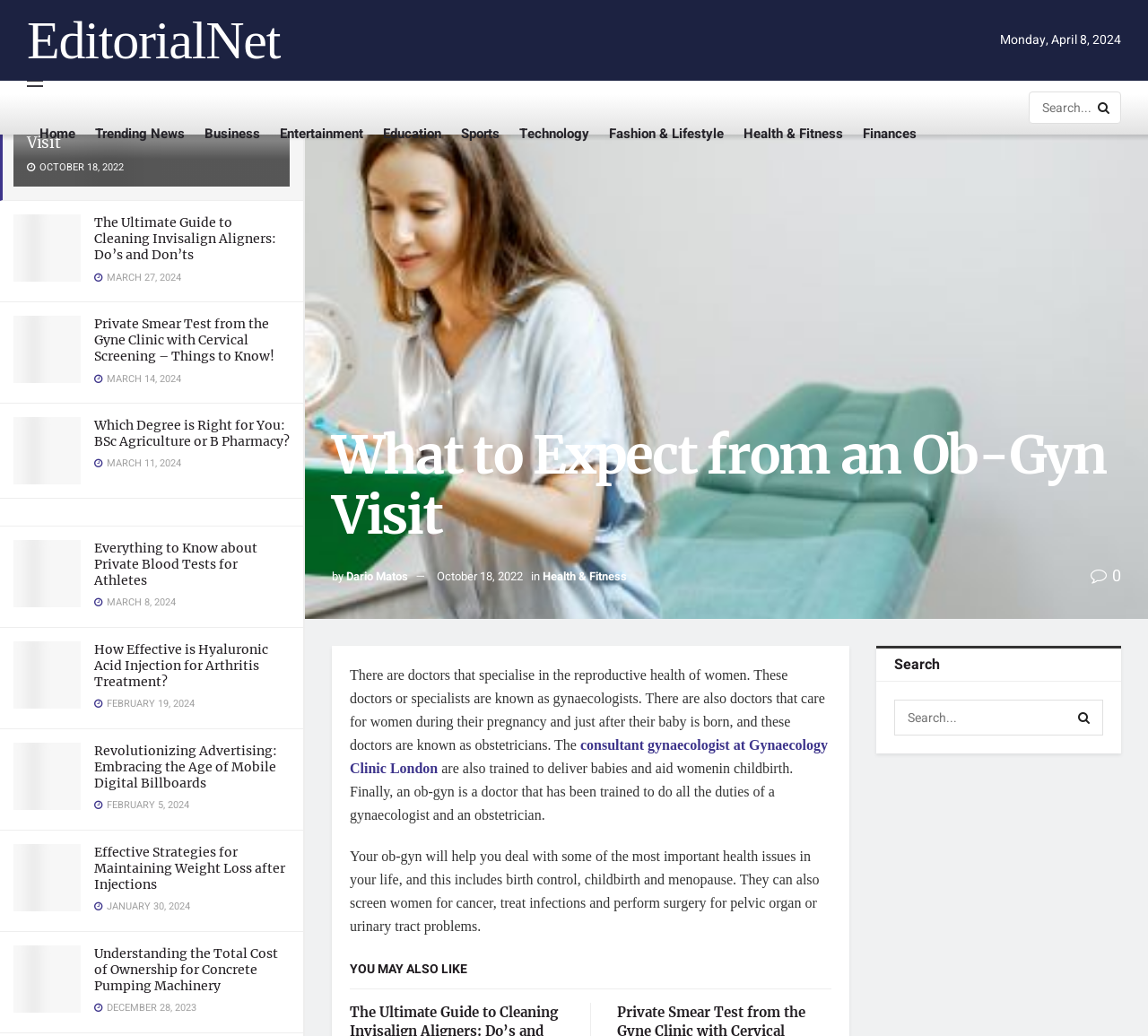Highlight the bounding box of the UI element that corresponds to this description: "Home".

[0.034, 0.103, 0.066, 0.155]